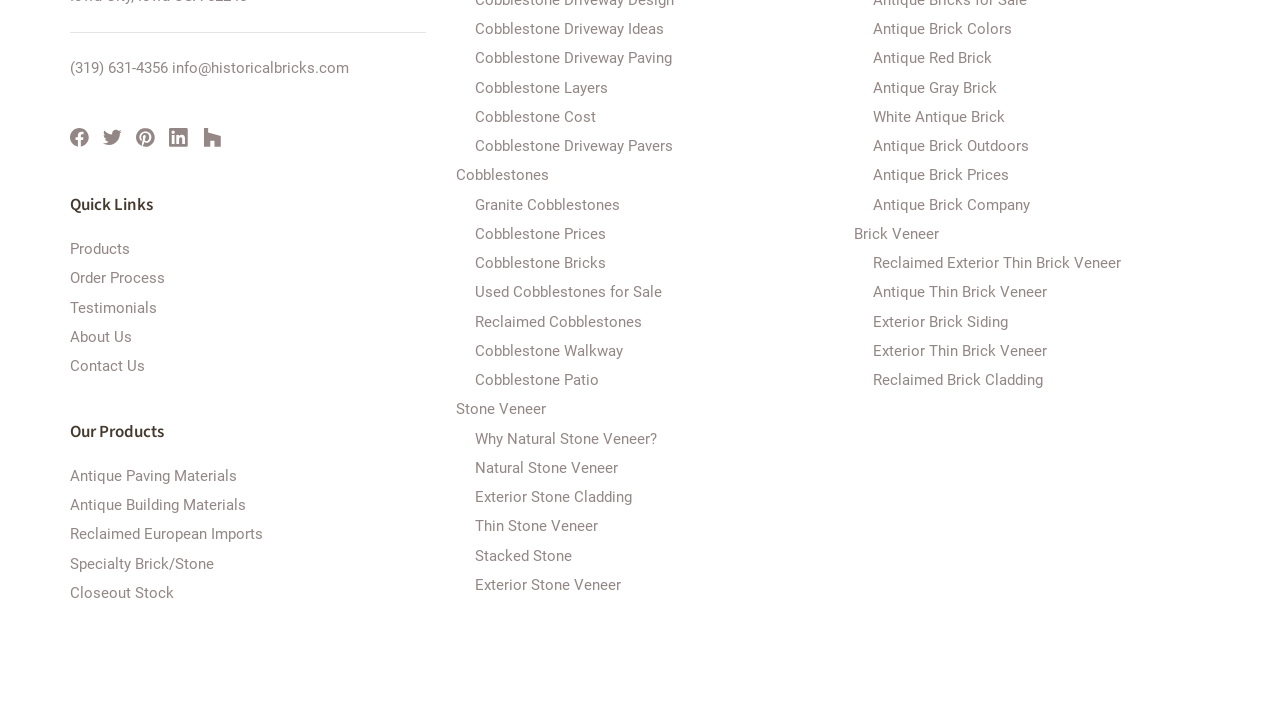Answer the question using only a single word or phrase: 
What type of stone veneer is mentioned?

Natural Stone Veneer